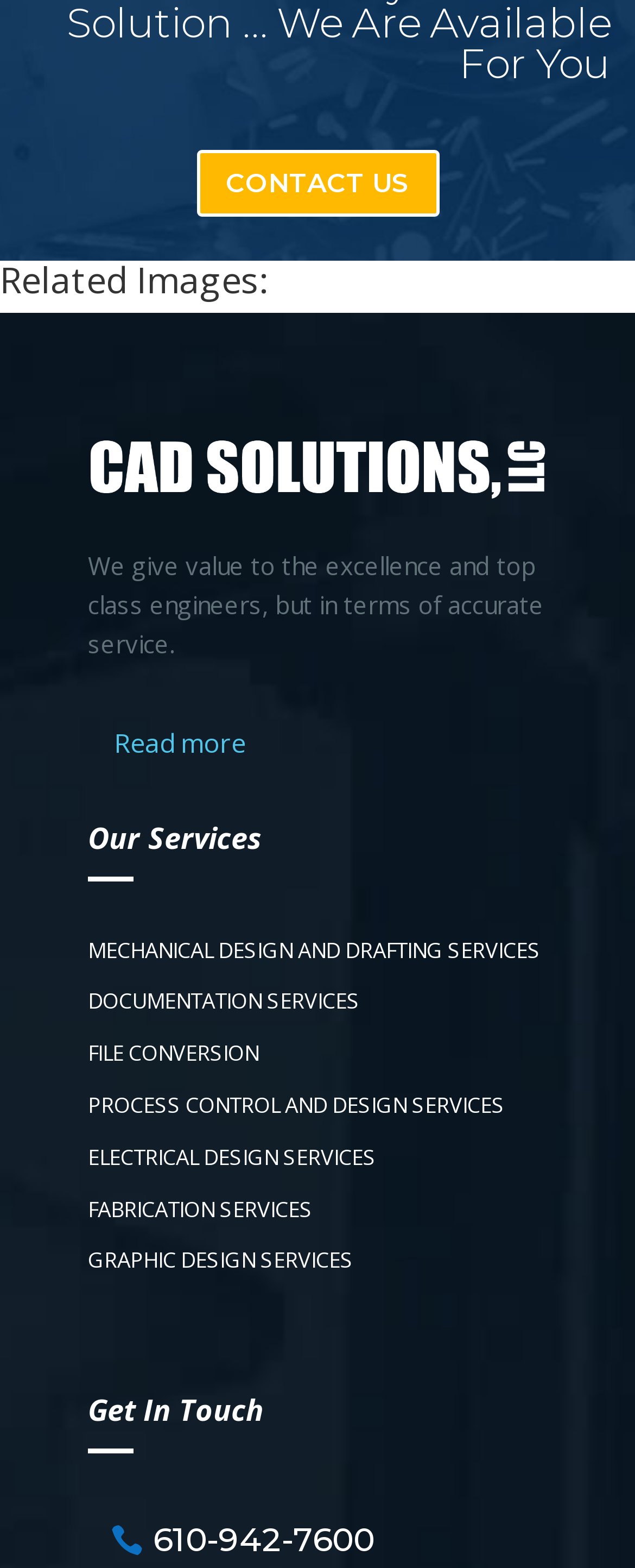What is the section title above the company's services?
Examine the image closely and answer the question with as much detail as possible.

The section title above the company's services is 'Our Services', which is a heading element on the webpage. This heading is followed by a list of services offered by the company.